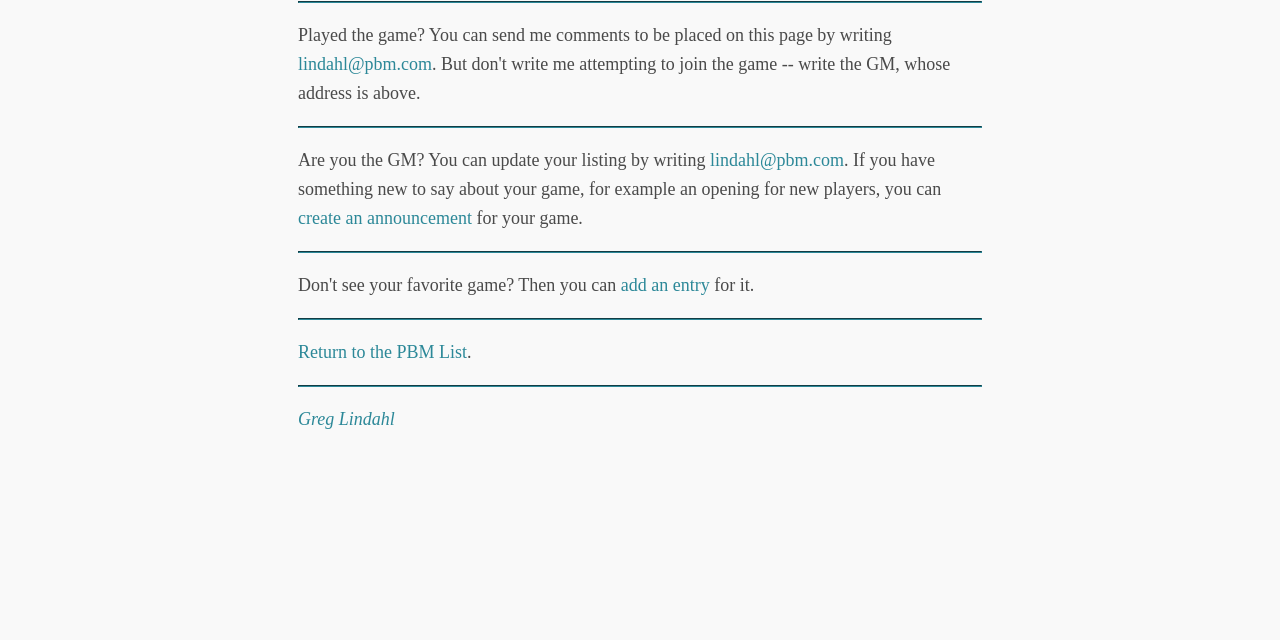Please provide the bounding box coordinates for the UI element as described: "lindahl@pbm.com". The coordinates must be four floats between 0 and 1, represented as [left, top, right, bottom].

[0.233, 0.084, 0.338, 0.115]